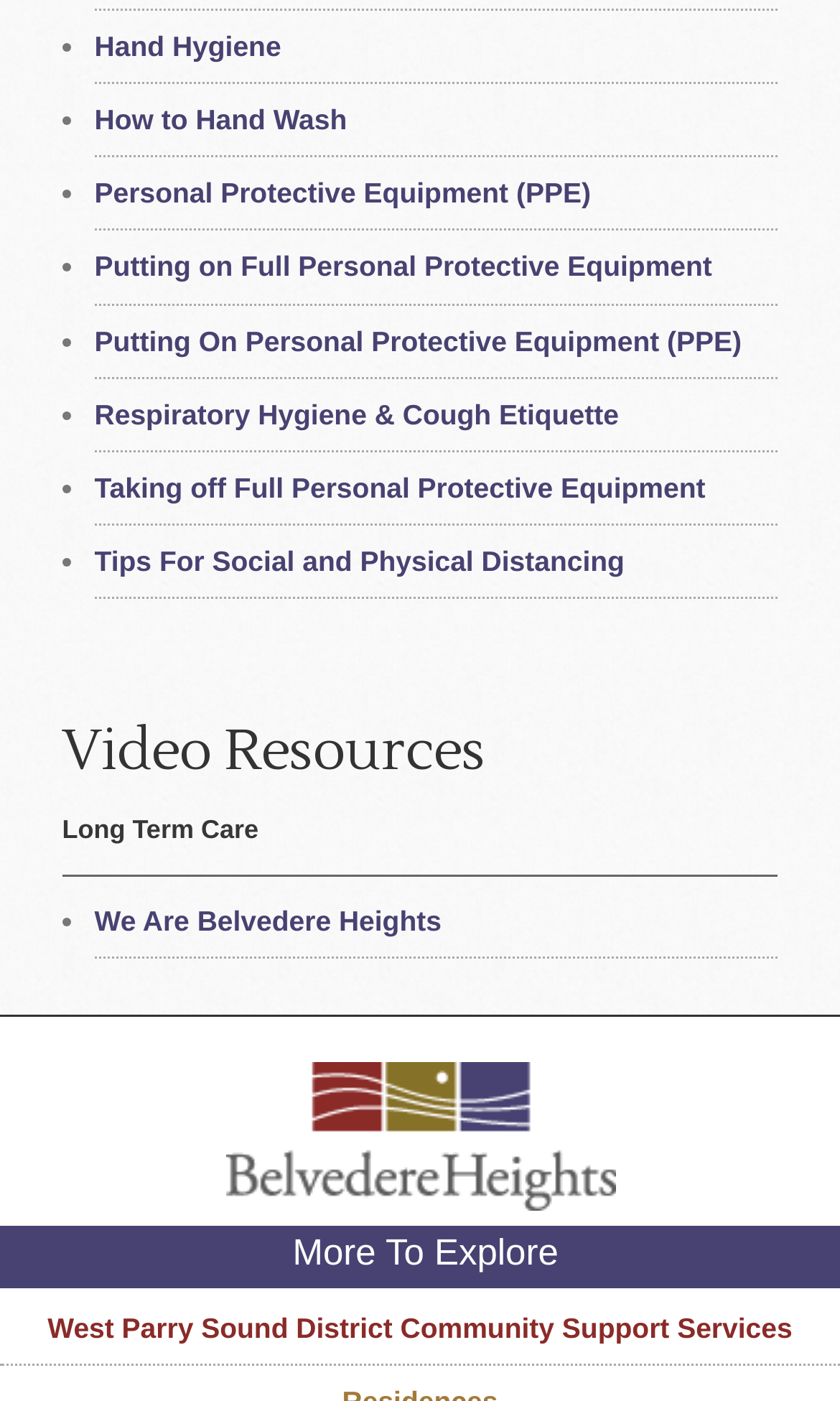Identify the coordinates of the bounding box for the element described below: "We Are Belvedere Heights". Return the coordinates as four float numbers between 0 and 1: [left, top, right, bottom].

[0.112, 0.644, 0.526, 0.667]